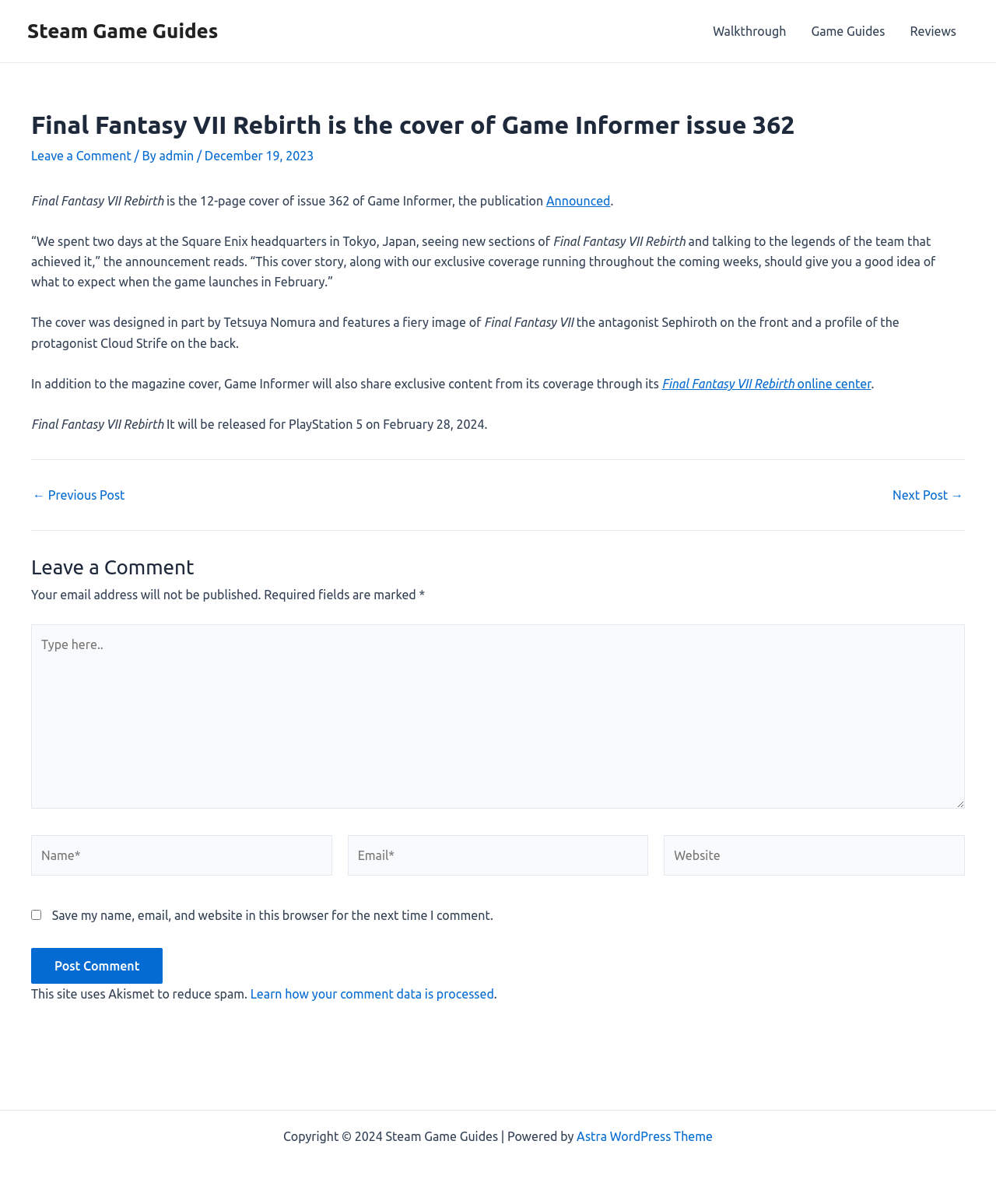What is the name of the theme used to power the Steam Game Guides website?
Analyze the image and provide a thorough answer to the question.

The answer can be found in the footer section of the webpage, where it is stated that 'Copyright © 2024 Steam Game Guides | Powered by Astra WordPress Theme'.